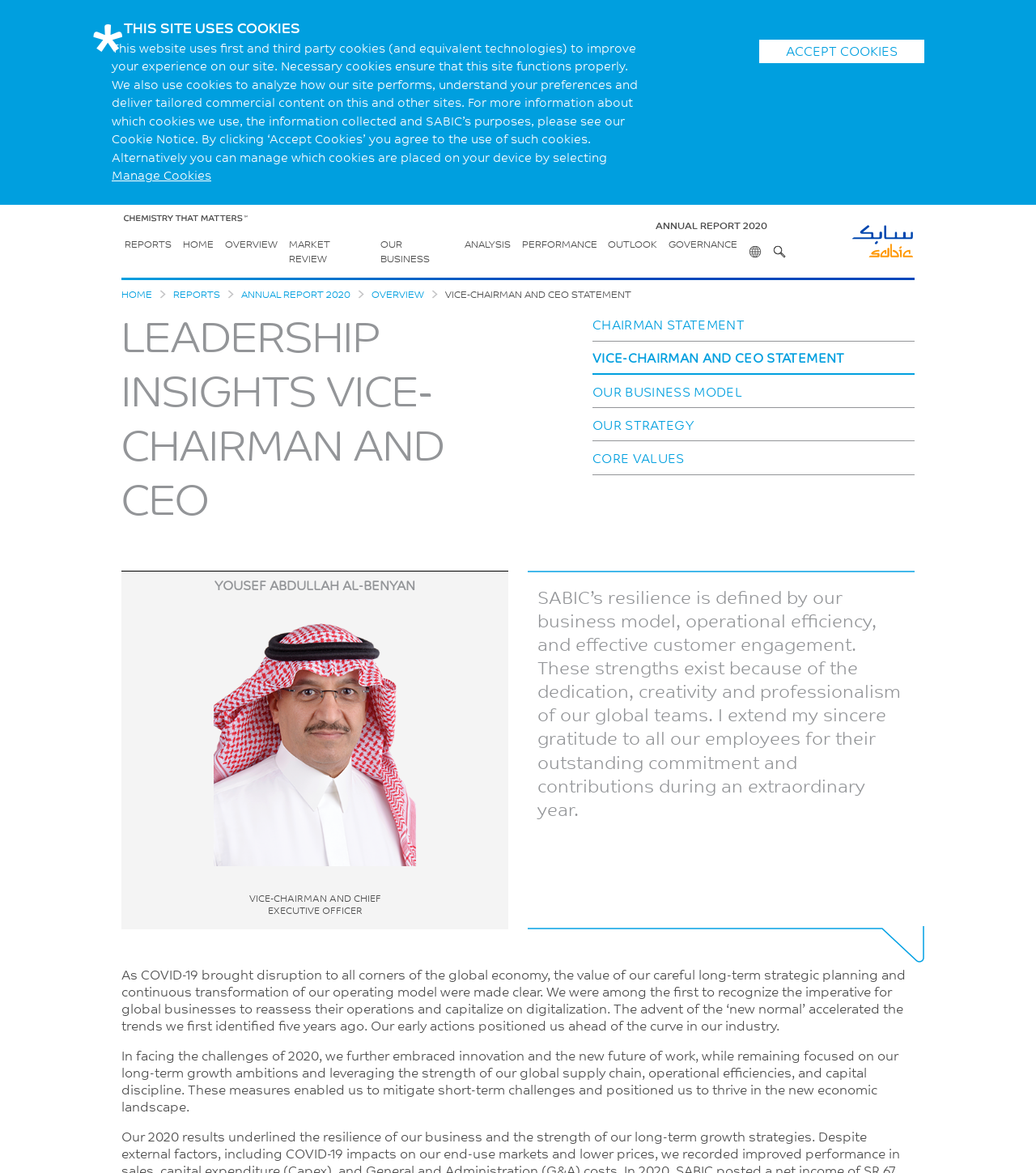Find the bounding box coordinates of the area to click in order to follow the instruction: "Read the 'VICE-CHAIRMAN AND CEO STATEMENT'".

[0.427, 0.245, 0.609, 0.256]